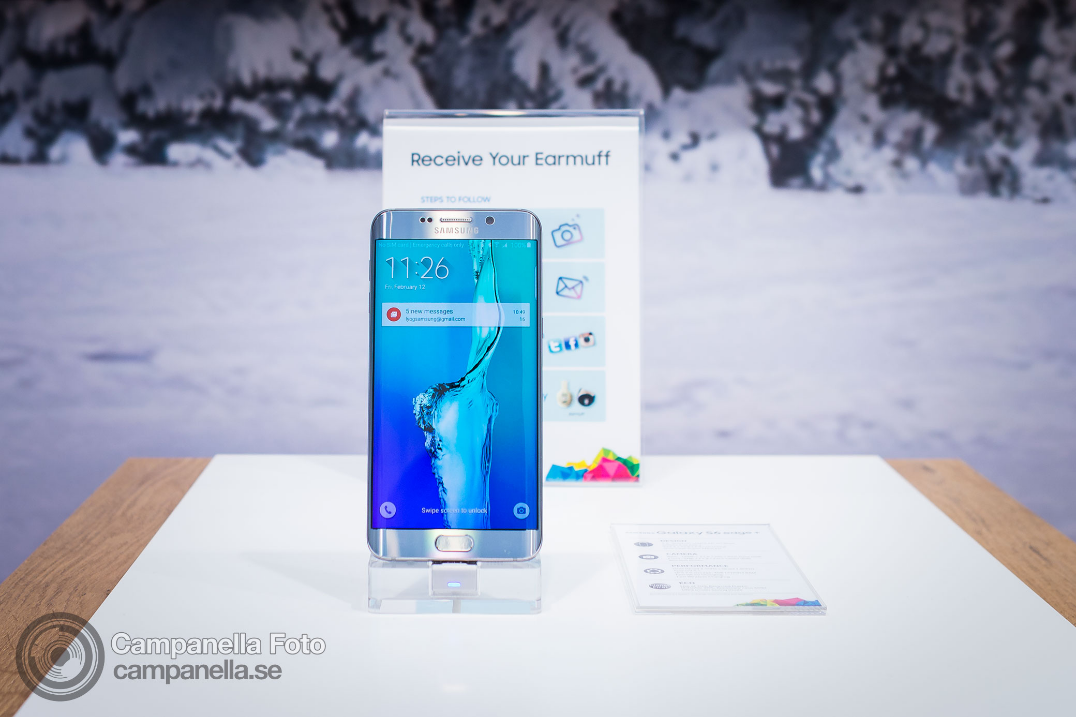What is the model of the Samsung smartphone being promoted?
Please provide a comprehensive answer based on the information in the image.

I can see that the printed information sheet to the side of the promotional stand is detailing features of the Galaxy S6 model, indicating that this is the model being promoted.